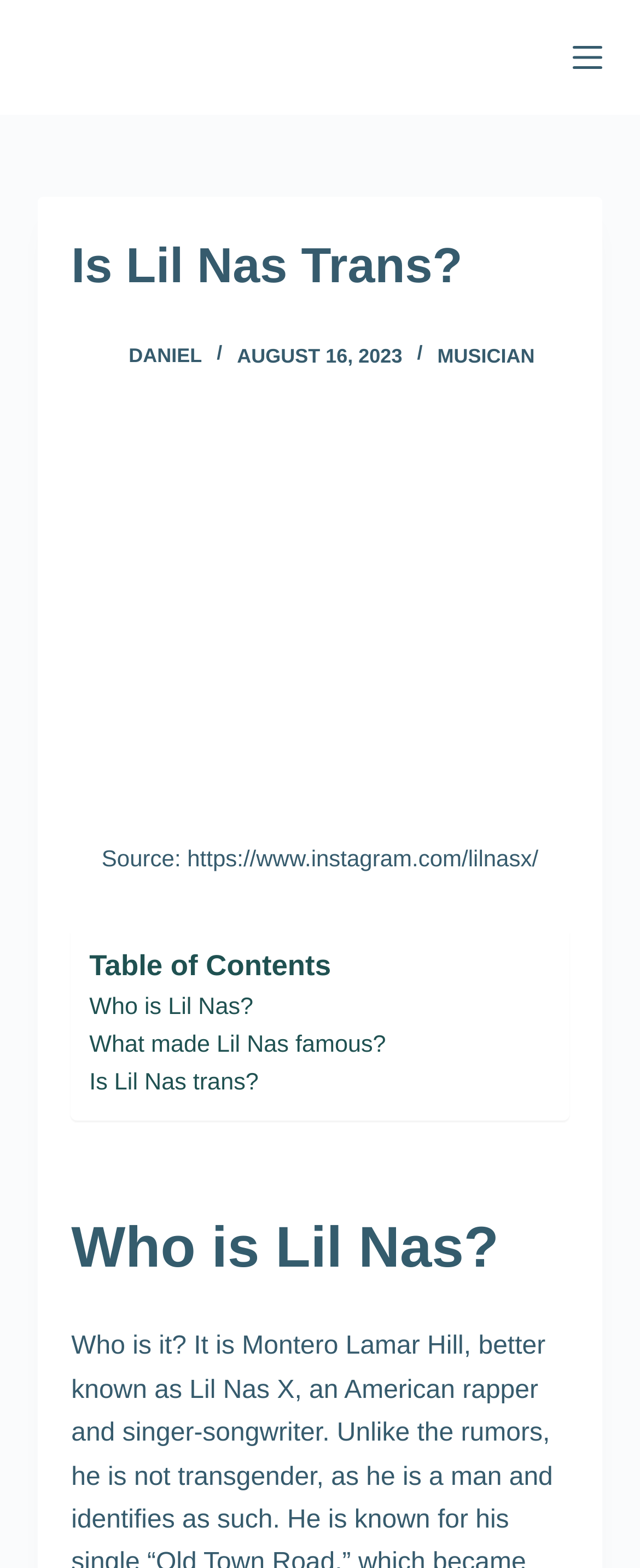Identify the bounding box for the element characterized by the following description: "Who is Lil Nas?".

[0.14, 0.631, 0.396, 0.655]